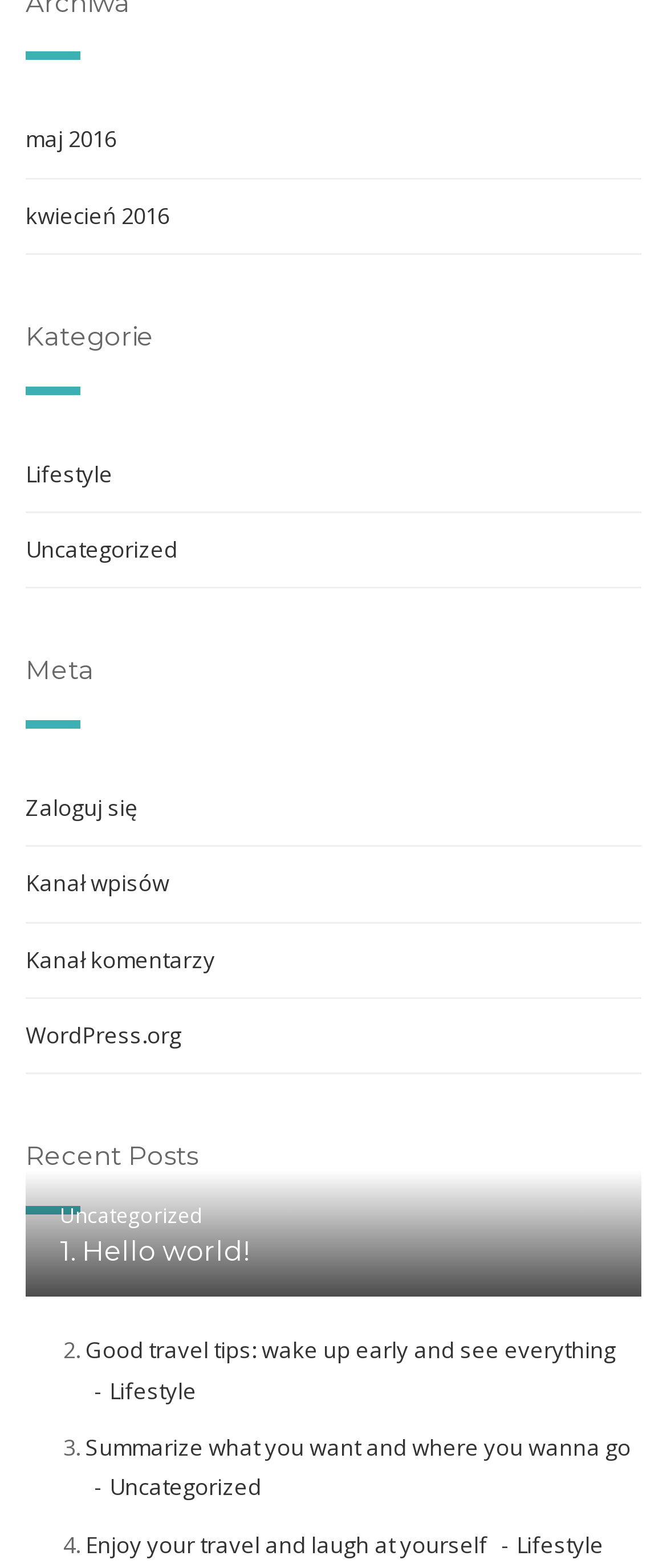How many recent posts are listed?
Answer the question in as much detail as possible.

I counted the number of list markers under the 'Recent Posts' heading and found four.